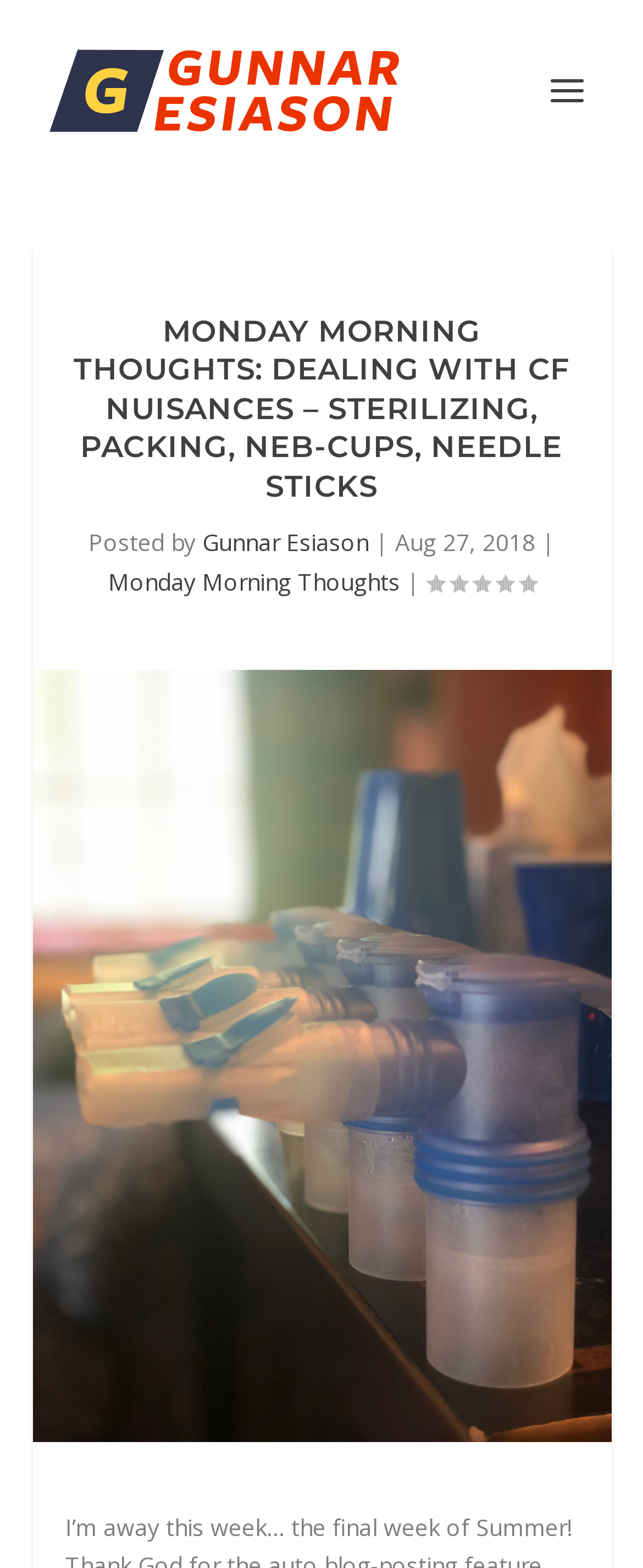What is the topic of the post? Analyze the screenshot and reply with just one word or a short phrase.

Dealing with CF Nuisances